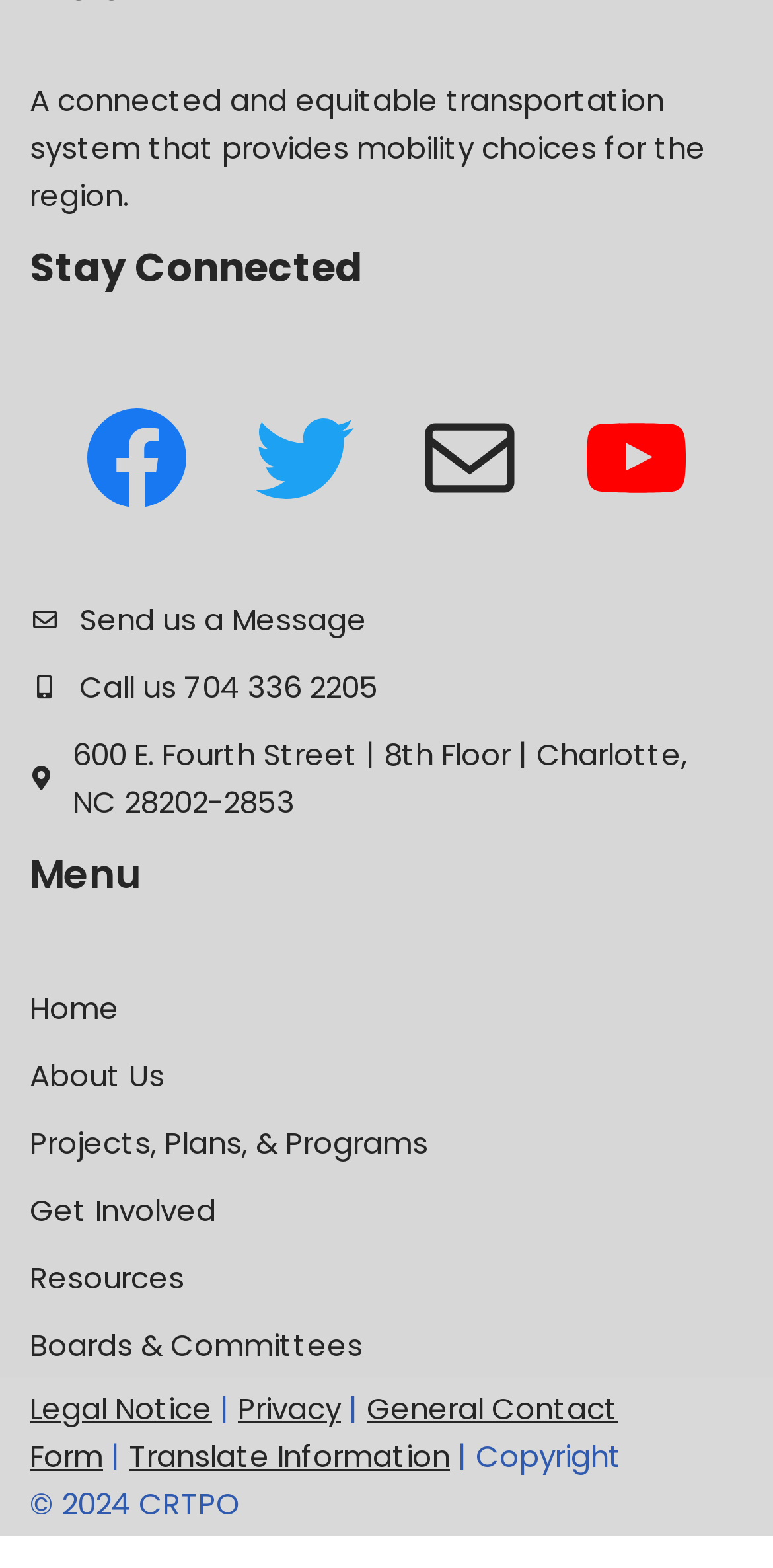Extract the bounding box coordinates of the UI element described: "Get Involved". Provide the coordinates in the format [left, top, right, bottom] with values ranging from 0 to 1.

[0.038, 0.758, 0.279, 0.785]